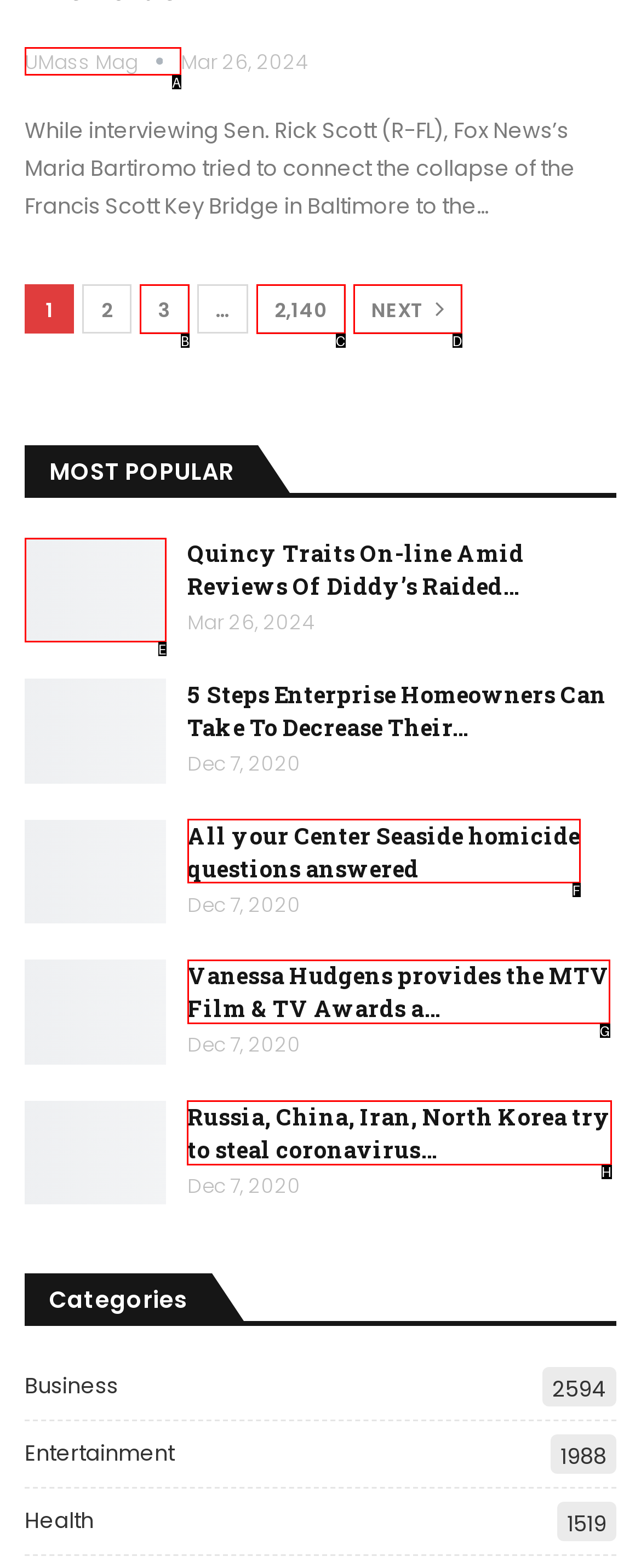Choose the correct UI element to click for this task: Read the news about Russia, China, Iran, North Korea trying to steal coronavirus Answer using the letter from the given choices.

H